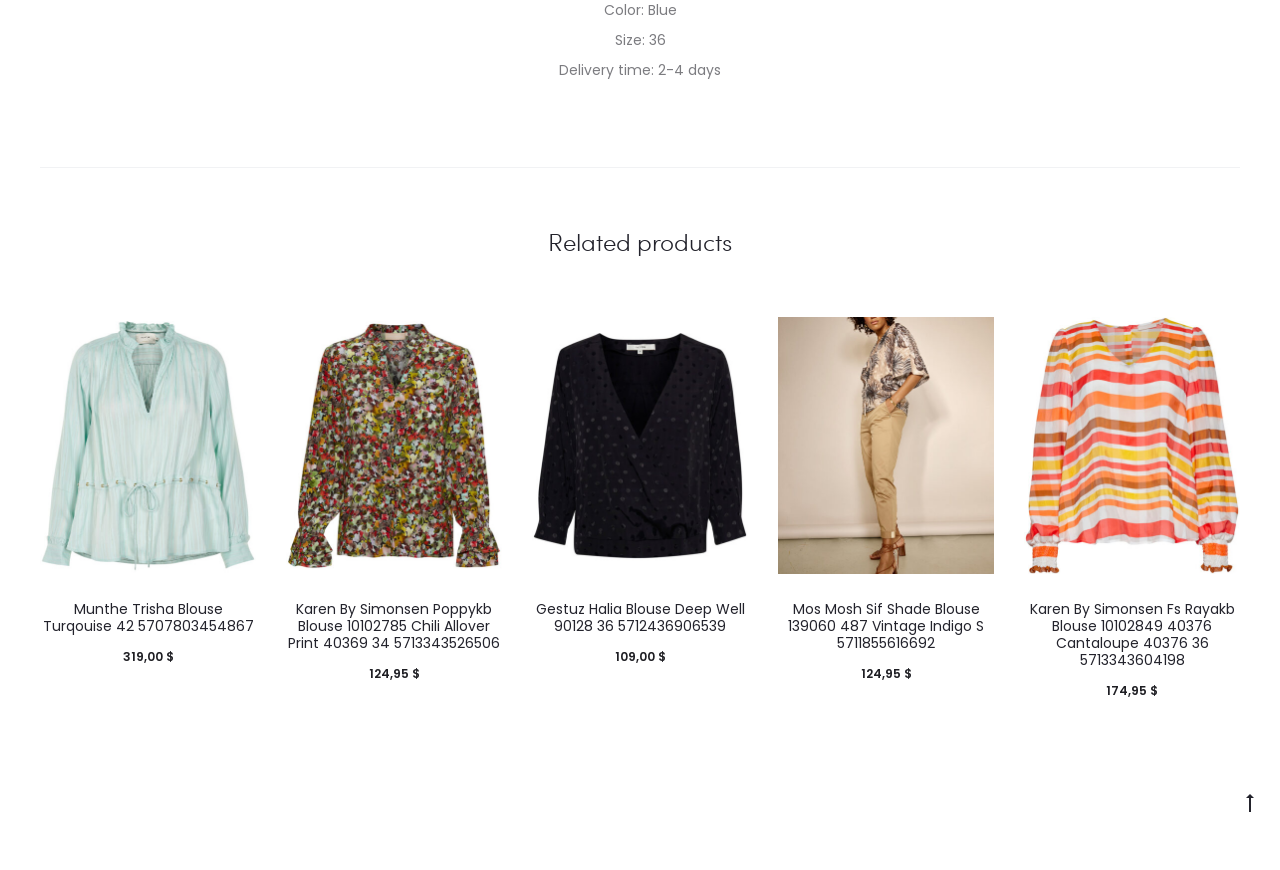How many related products are shown on the page?
Use the screenshot to answer the question with a single word or phrase.

5